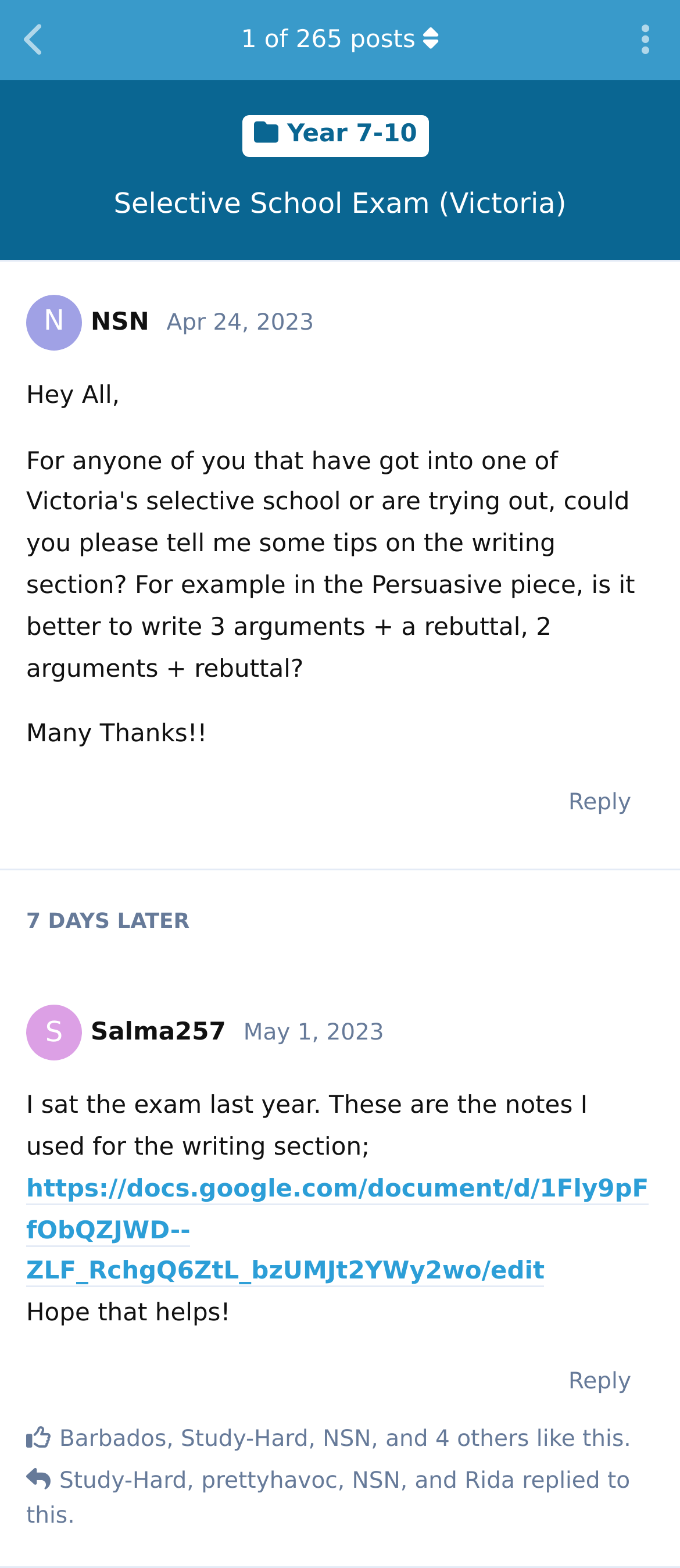Please identify the bounding box coordinates of the clickable area that will fulfill the following instruction: "Reply to the post". The coordinates should be in the format of four float numbers between 0 and 1, i.e., [left, top, right, bottom].

[0.803, 0.493, 0.962, 0.533]